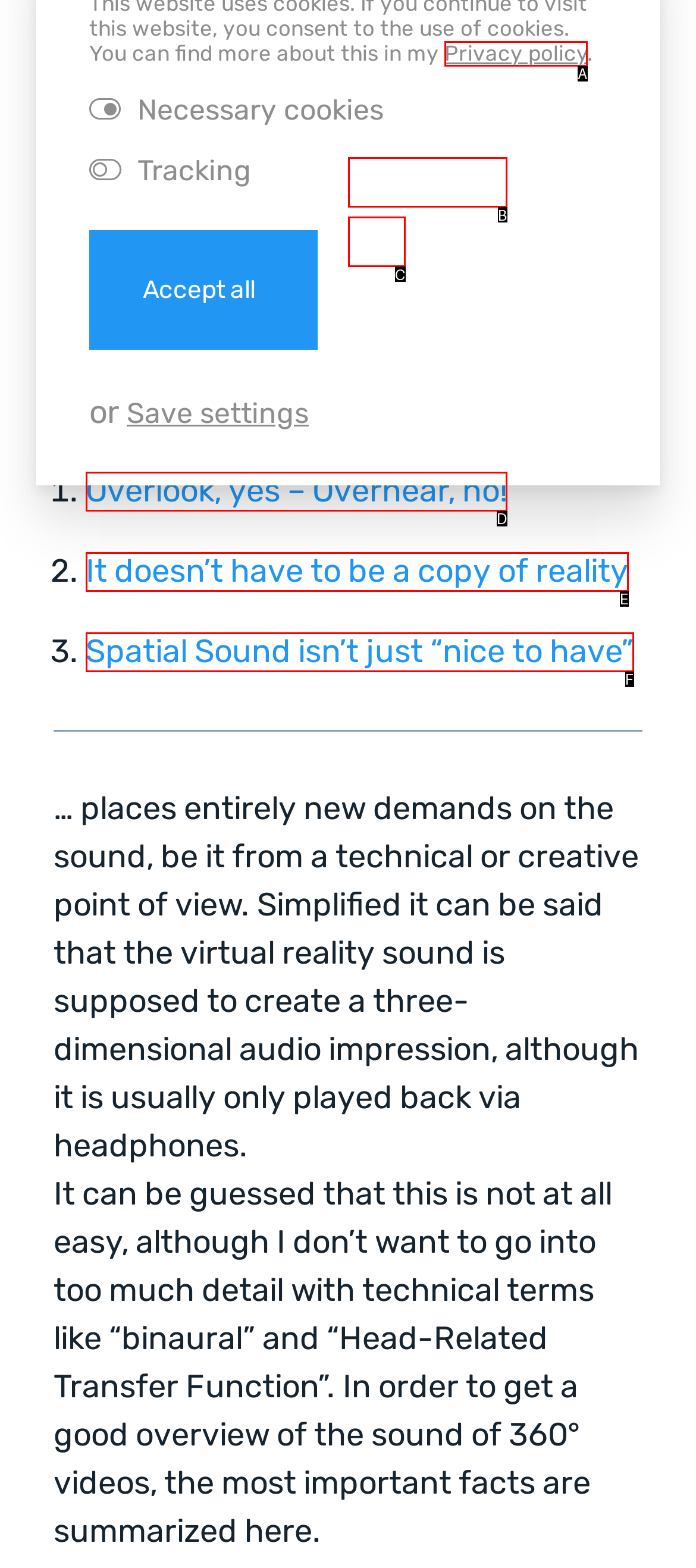Choose the option that aligns with the description: Contact
Respond with the letter of the chosen option directly.

B